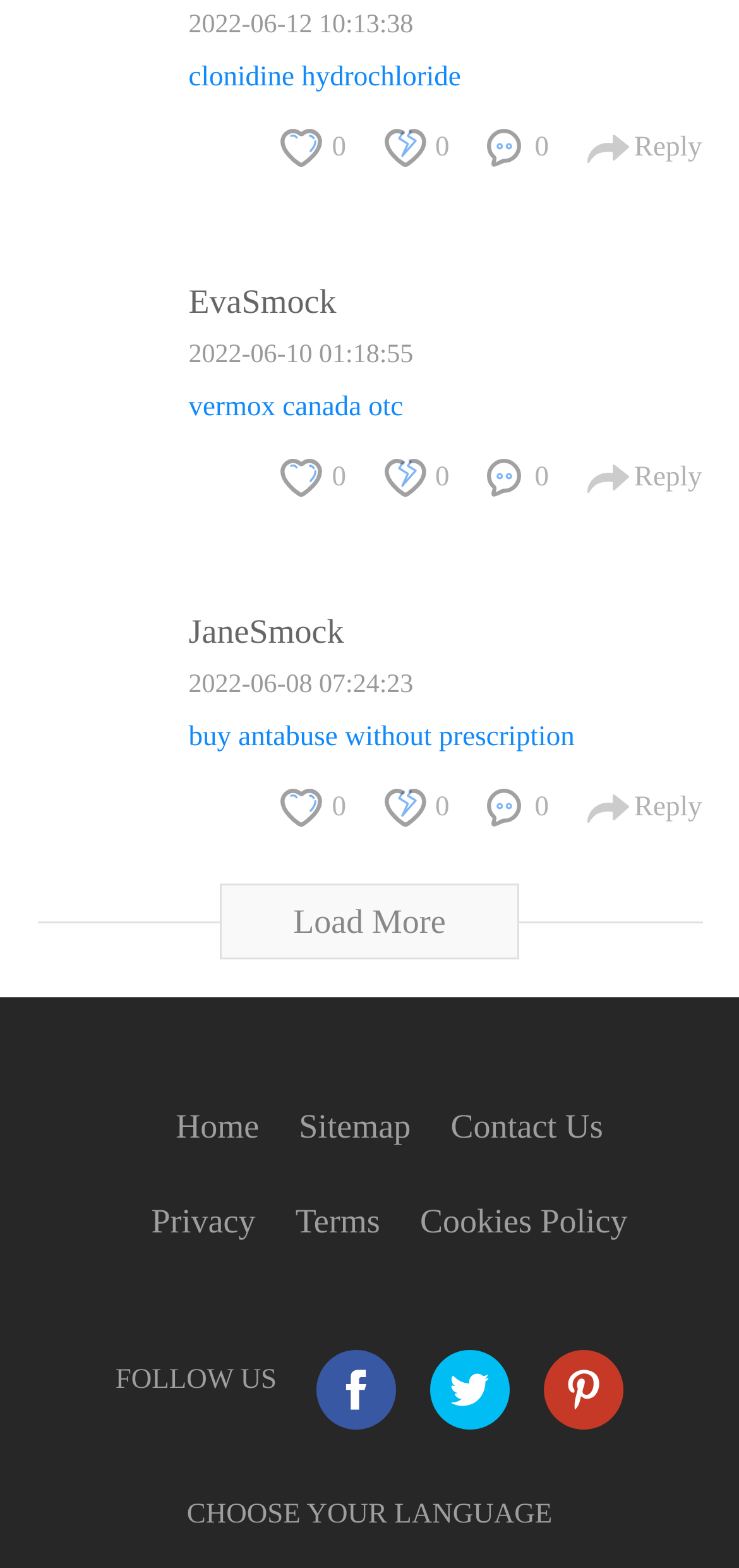Indicate the bounding box coordinates of the clickable region to achieve the following instruction: "Visit the 'Home' page."

[0.238, 0.706, 0.351, 0.731]